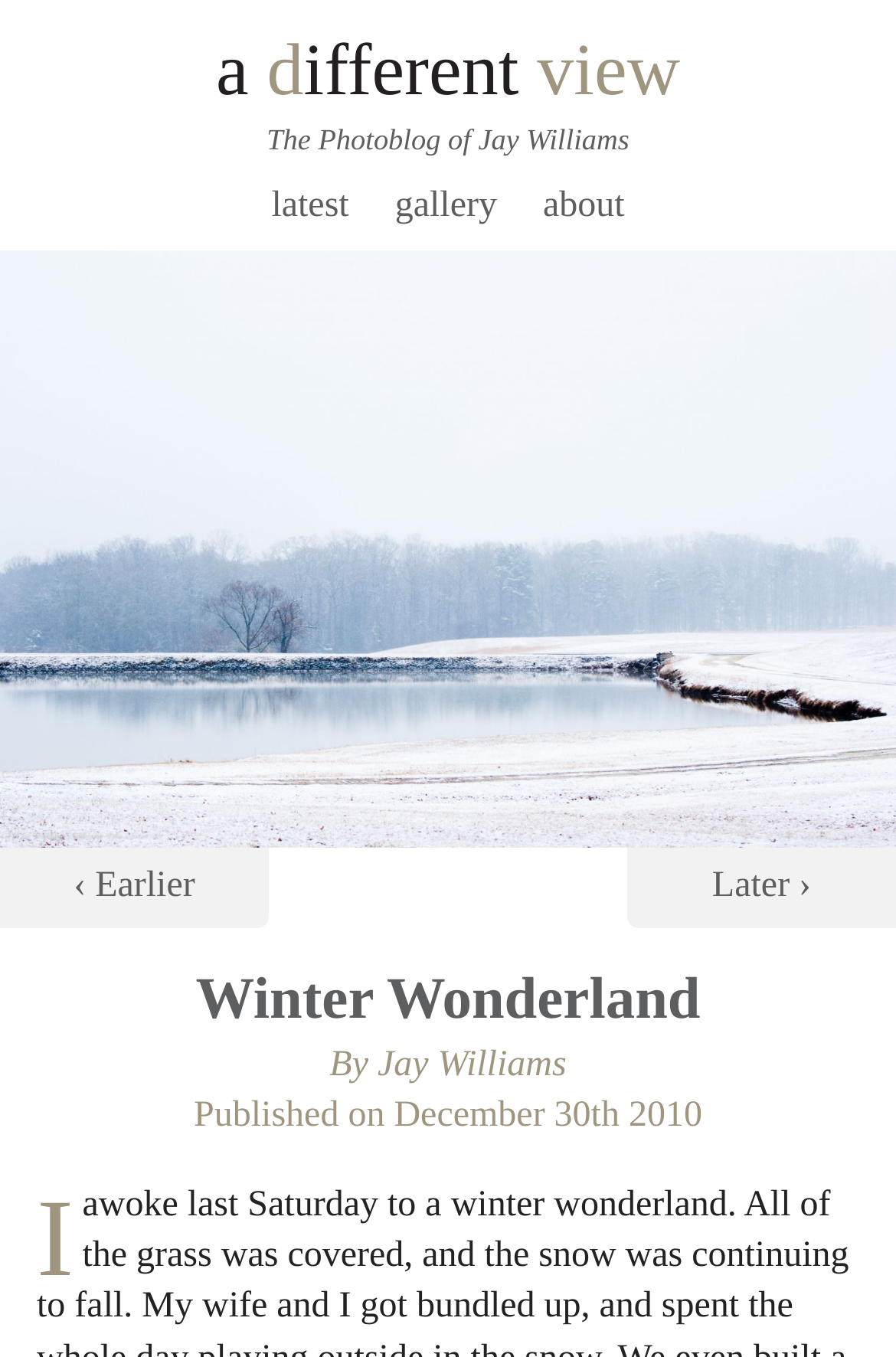Identify the bounding box coordinates of the region that should be clicked to execute the following instruction: "visit the Universitätsbibliothek website".

None